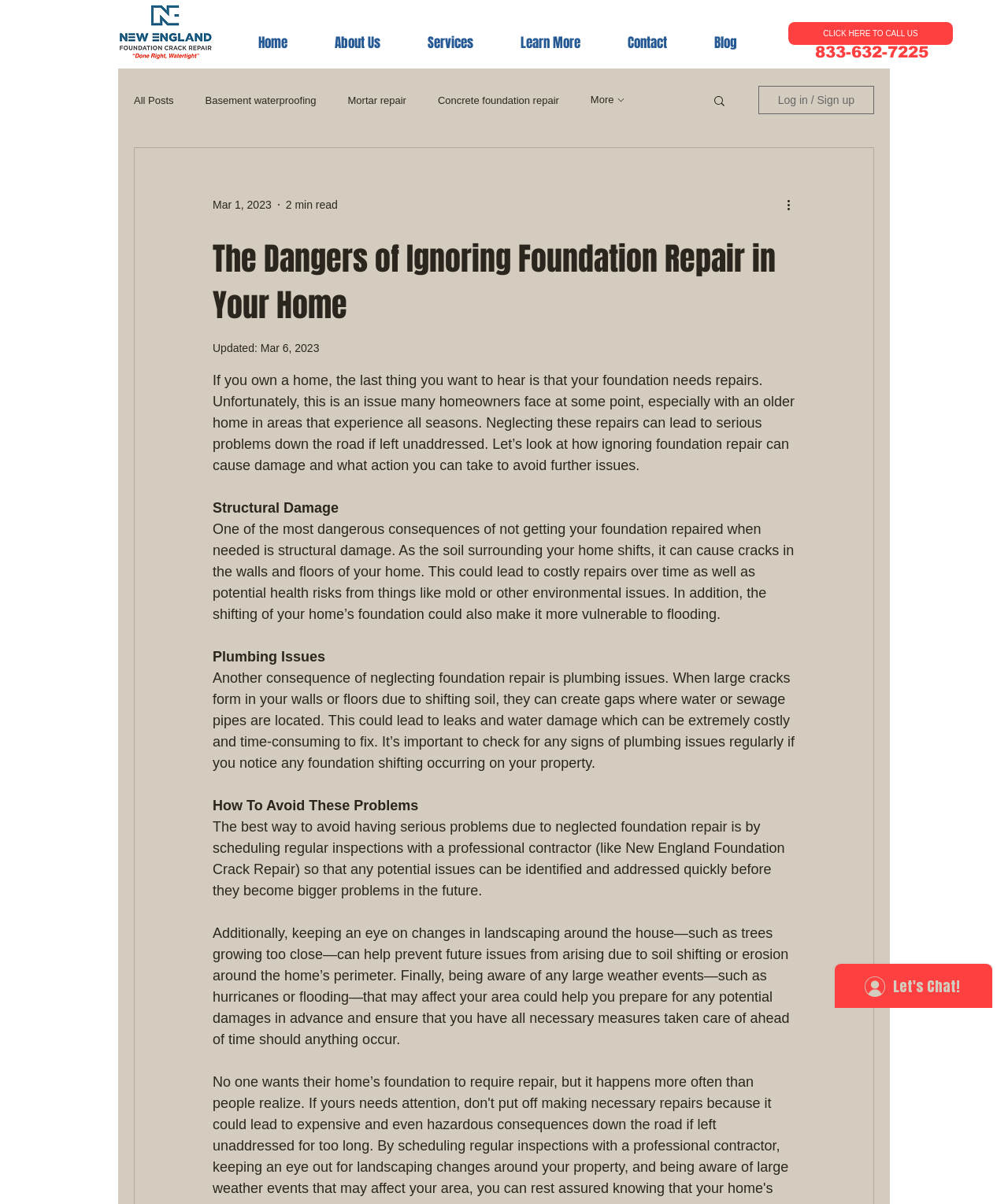Determine the bounding box coordinates for the region that must be clicked to execute the following instruction: "Search for something".

[0.706, 0.078, 0.721, 0.092]